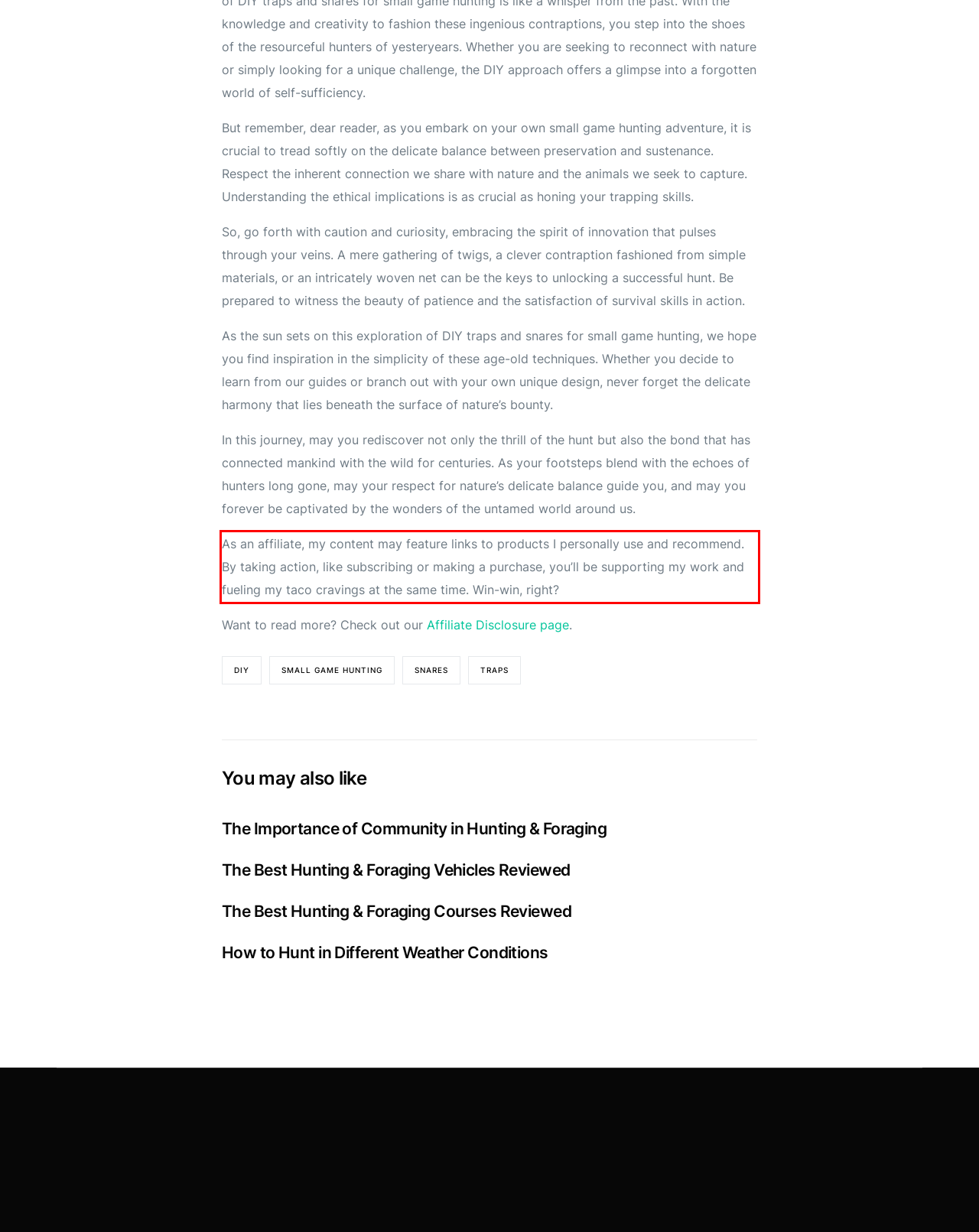Please extract the text content within the red bounding box on the webpage screenshot using OCR.

As an affiliate, my content may feature links to products I personally use and recommend. By taking action, like subscribing or making a purchase, you’ll be supporting my work and fueling my taco cravings at the same time. Win-win, right?